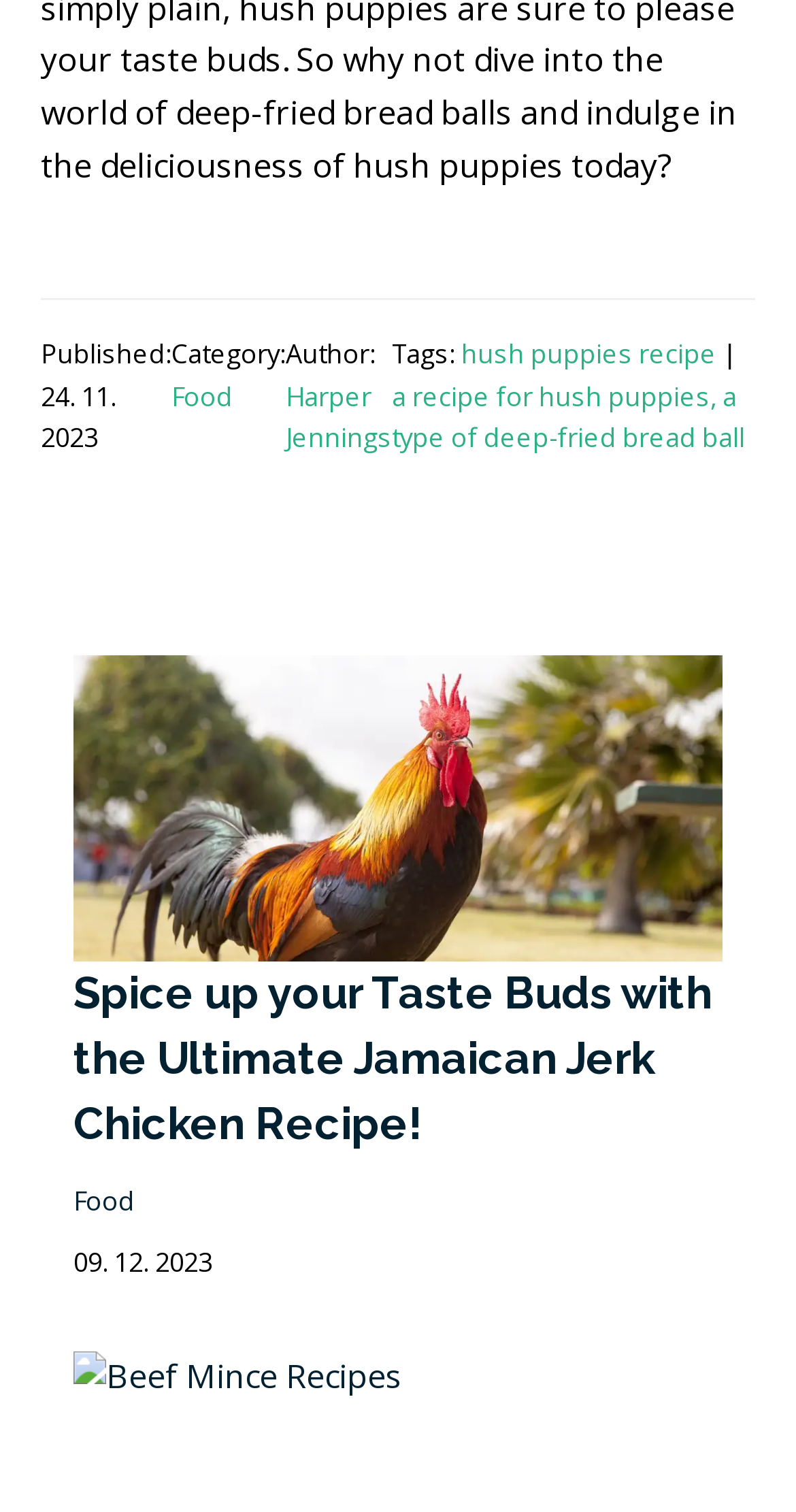What is the tag related to hush puppies?
Using the image as a reference, give an elaborate response to the question.

The tag related to hush puppies can be determined by looking at the 'Tags:' label, which is followed by a link 'hush puppies recipe'. This indicates that the tag related to hush puppies is 'hush puppies recipe'.